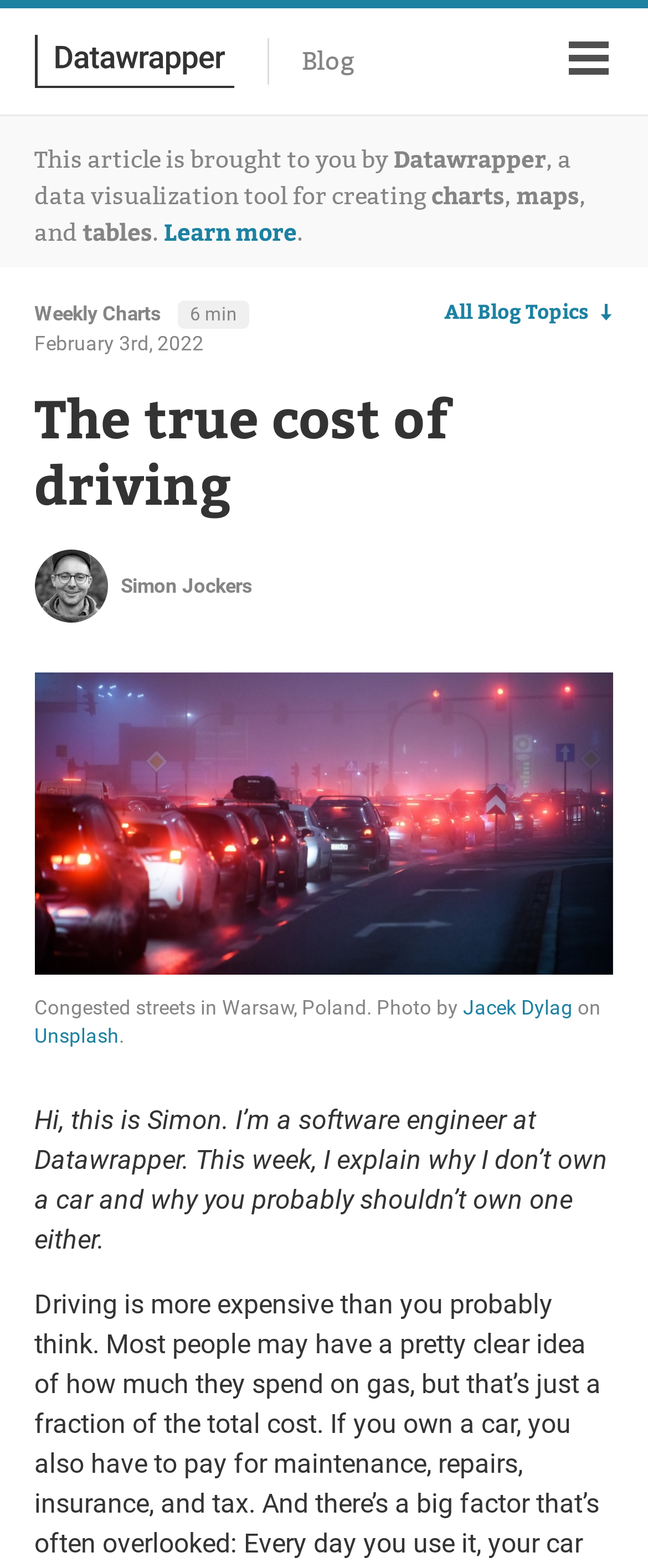Based on the element description: "About Us", identify the UI element and provide its bounding box coordinates. Use four float numbers between 0 and 1, [left, top, right, bottom].

None